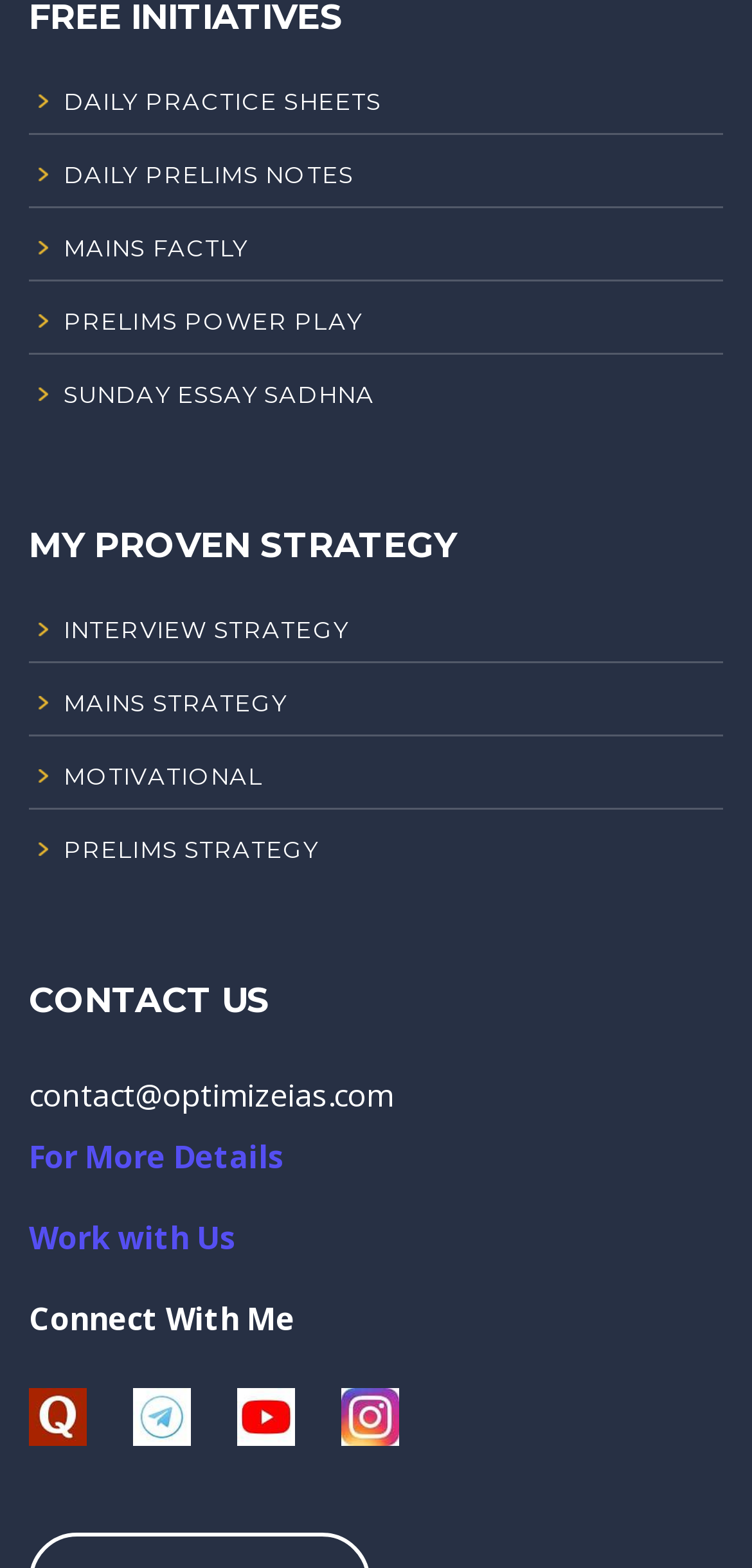How many links are there in the top section?
Provide a detailed and extensive answer to the question.

The top section of the webpage contains five links, namely 'DAILY PRACTICE SHEETS', 'DAILY PRELIMS NOTES', 'MAINS FACTLY', 'PRELIMS POWER PLAY', and 'SUNDAY ESSAY SADHNA'.